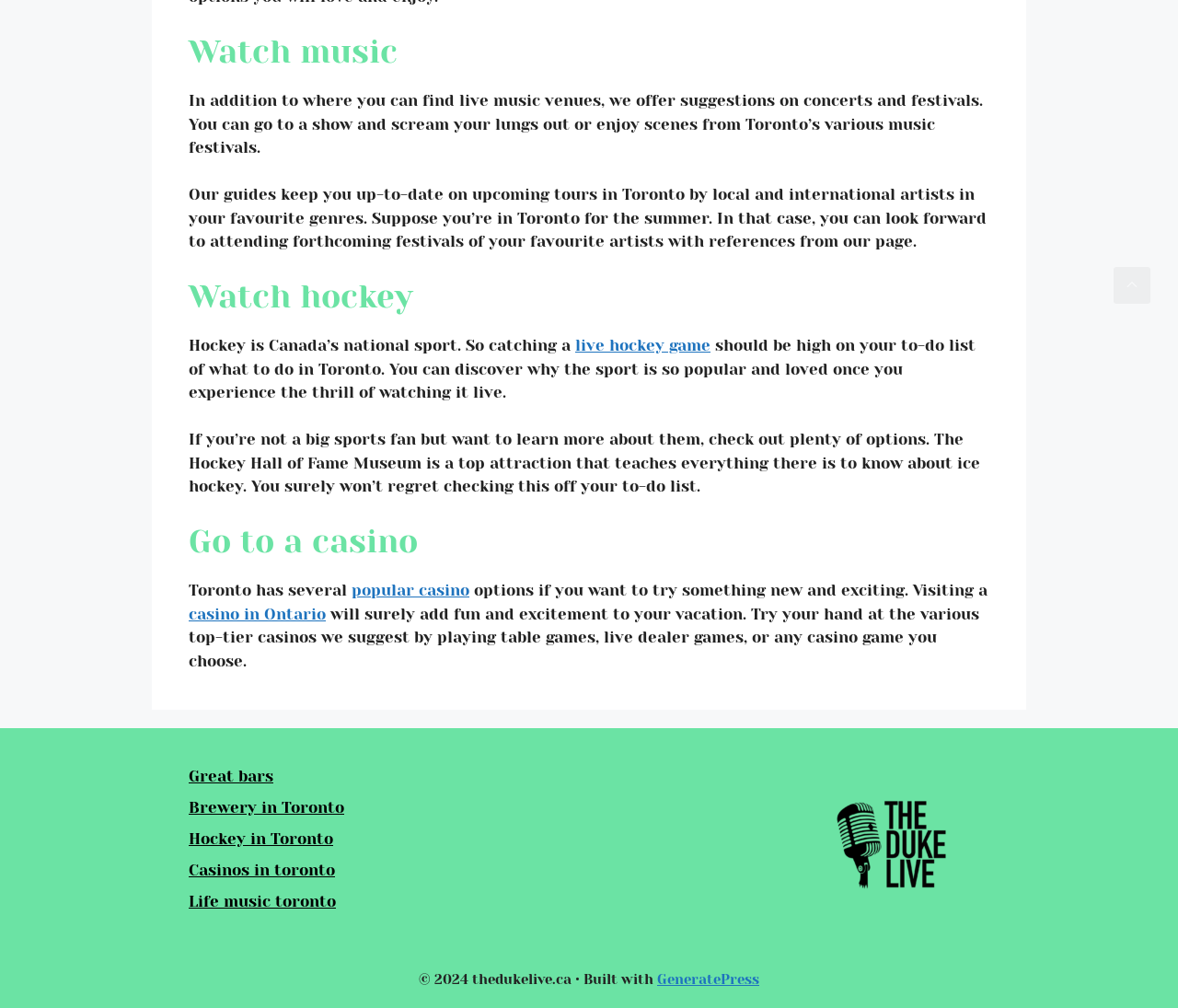Find the bounding box coordinates for the element described here: "GeneratePress".

[0.558, 0.963, 0.645, 0.98]